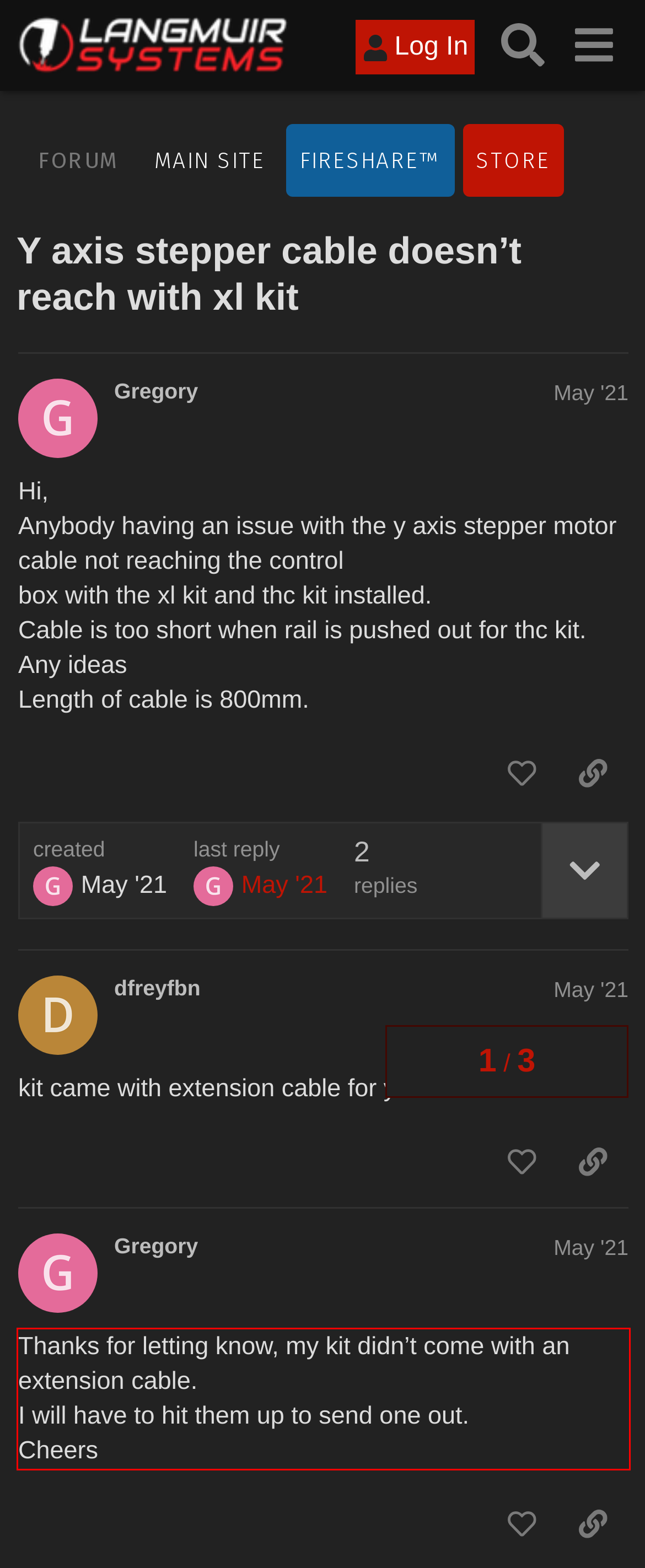Within the screenshot of the webpage, locate the red bounding box and use OCR to identify and provide the text content inside it.

Thanks for letting know, my kit didn’t come with an extension cable. I will have to hit them up to send one out. Cheers